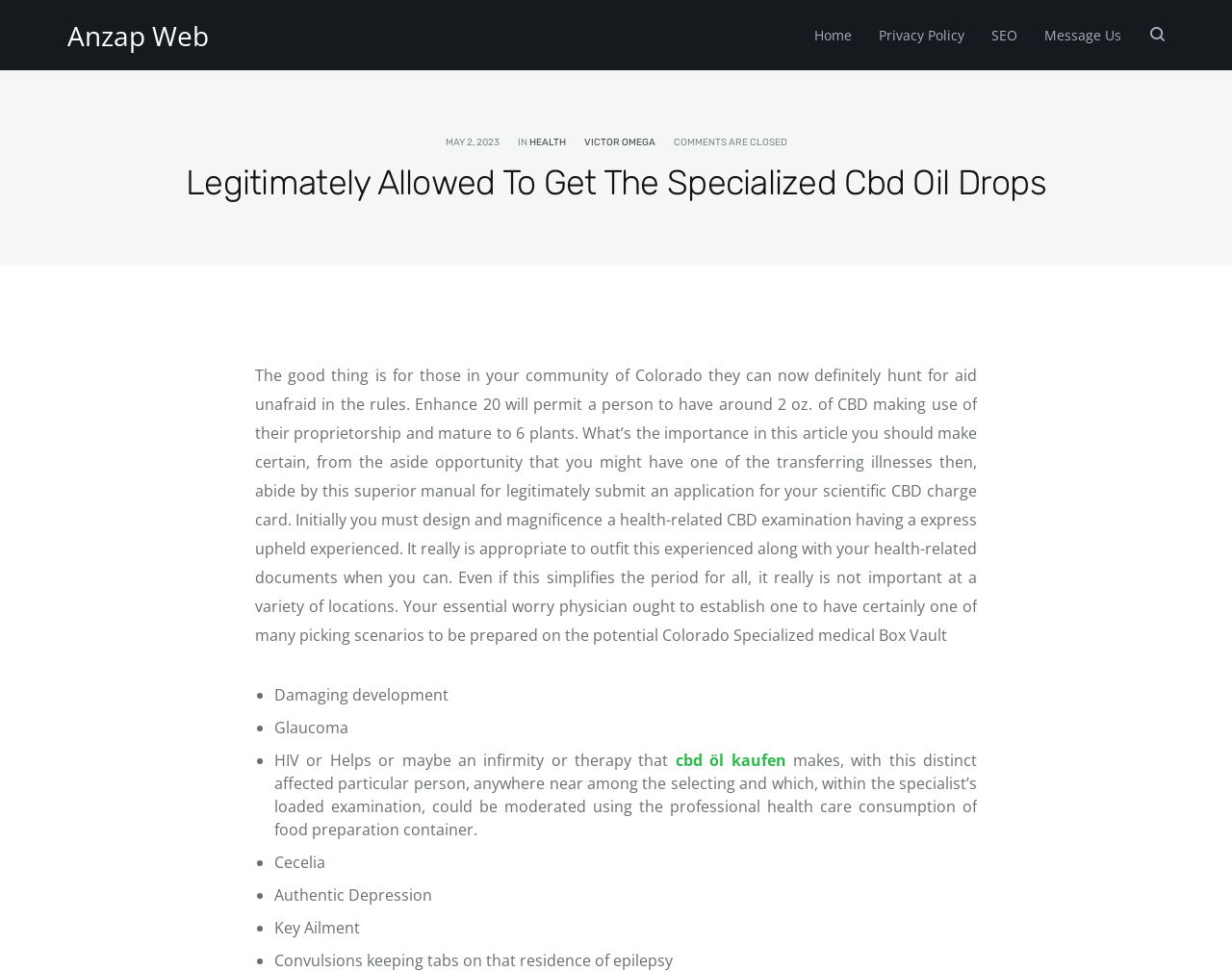Extract the primary headline from the webpage and present its text.

Legitimately Allowed To Get The Specialized Cbd Oil Drops